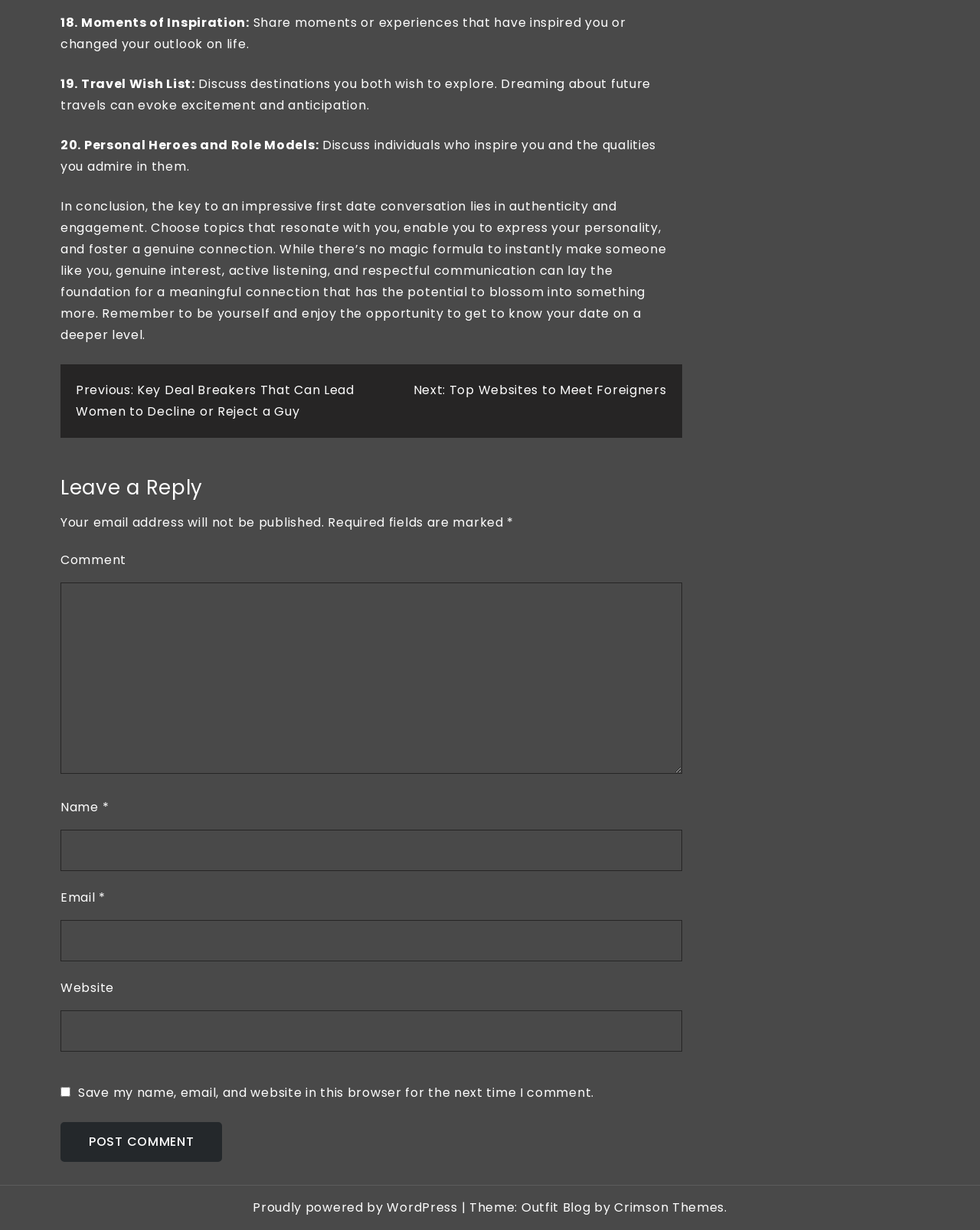How many textboxes are there in the comment section?
Provide a concise answer using a single word or phrase based on the image.

4